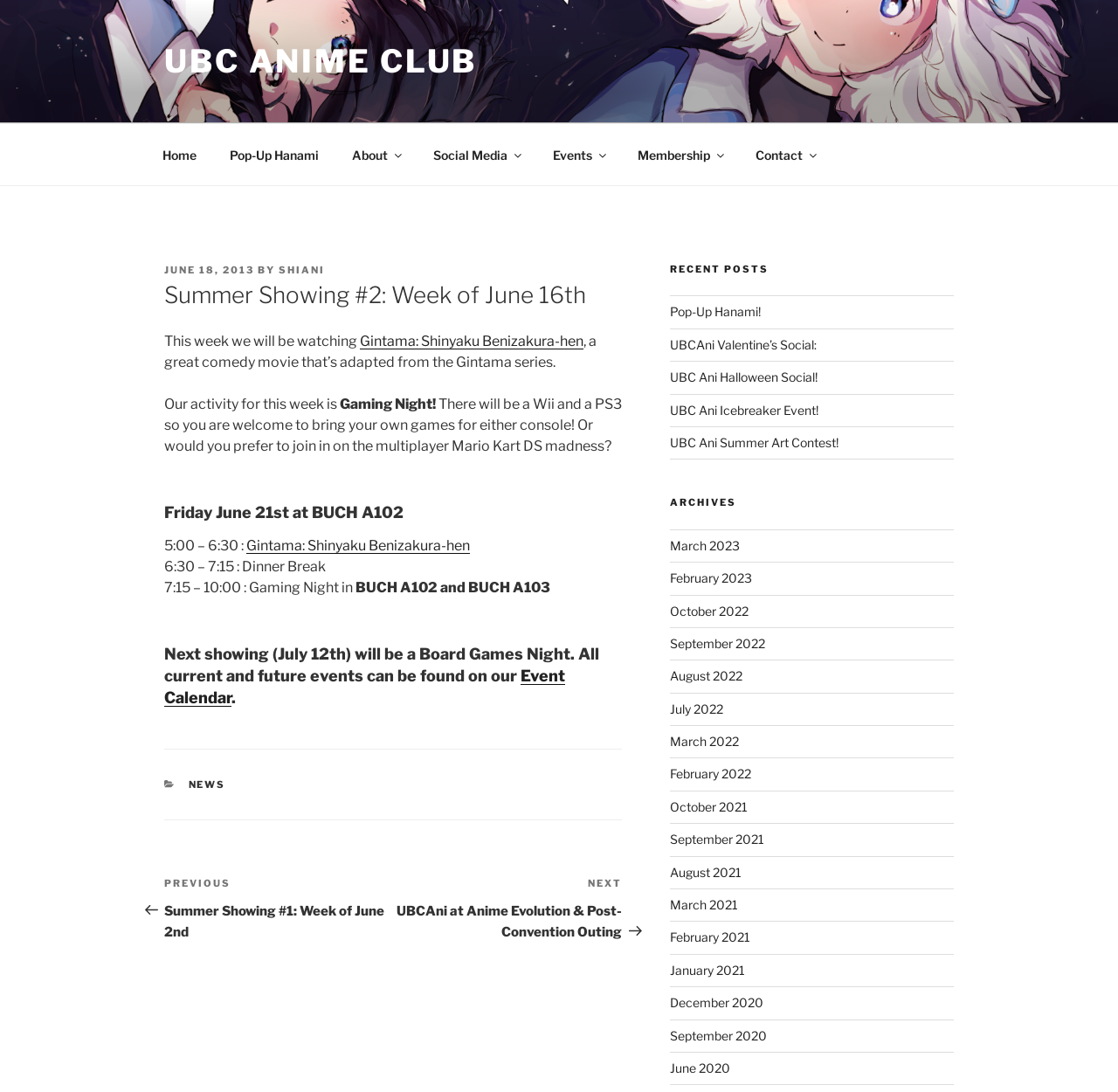Pinpoint the bounding box coordinates of the clickable area necessary to execute the following instruction: "Click on the 'Home' link". The coordinates should be given as four float numbers between 0 and 1, namely [left, top, right, bottom].

[0.131, 0.122, 0.189, 0.161]